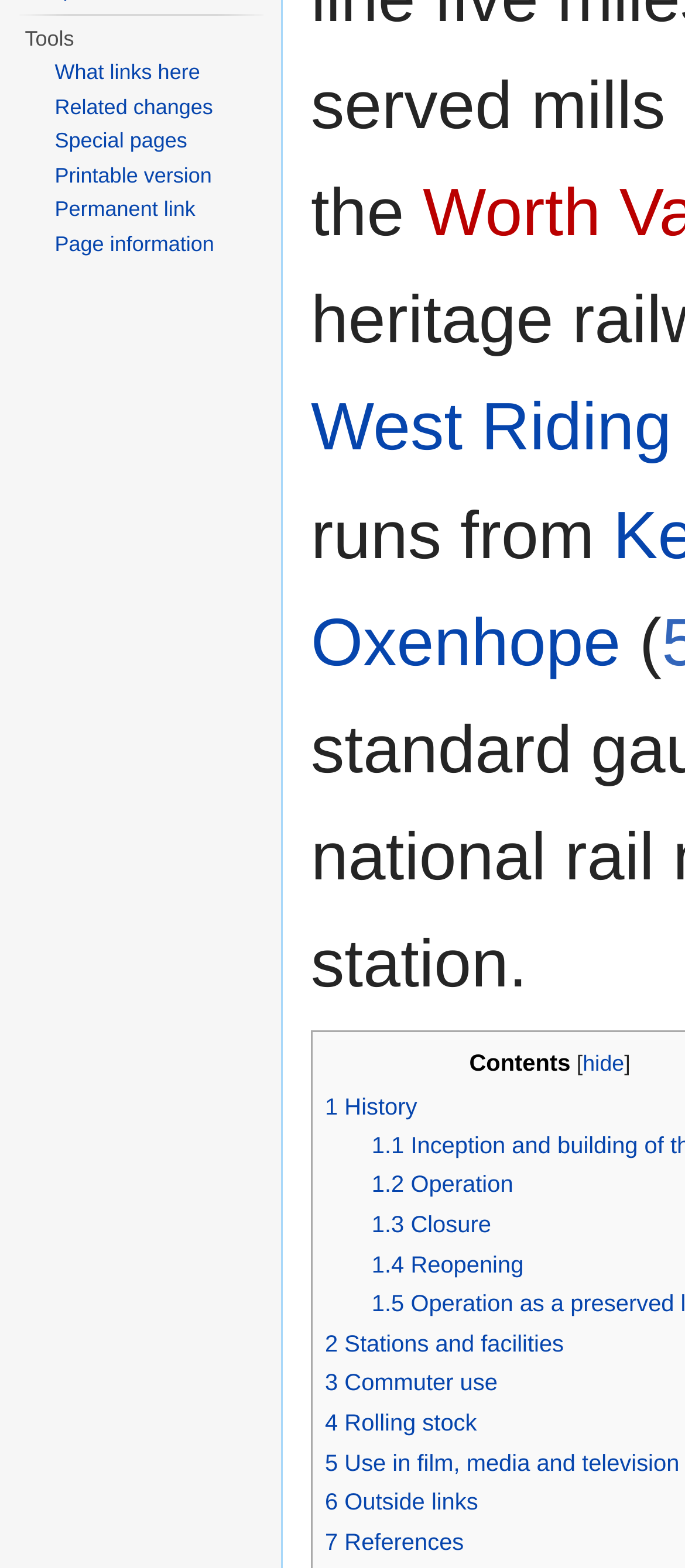Please determine the bounding box coordinates for the UI element described as: "4 Rolling stock".

[0.474, 0.899, 0.696, 0.916]